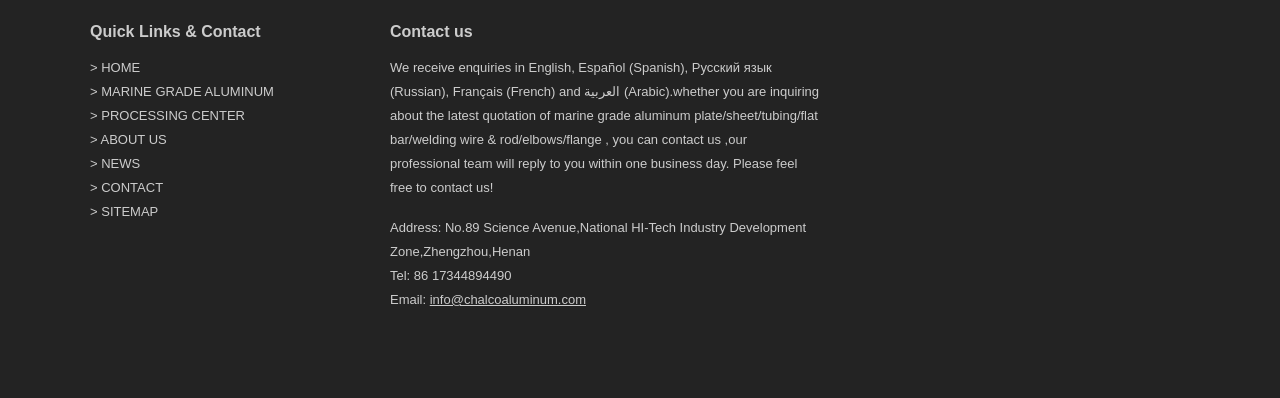Could you find the bounding box coordinates of the clickable area to complete this instruction: "Click on the 'Post Comment' button"?

None